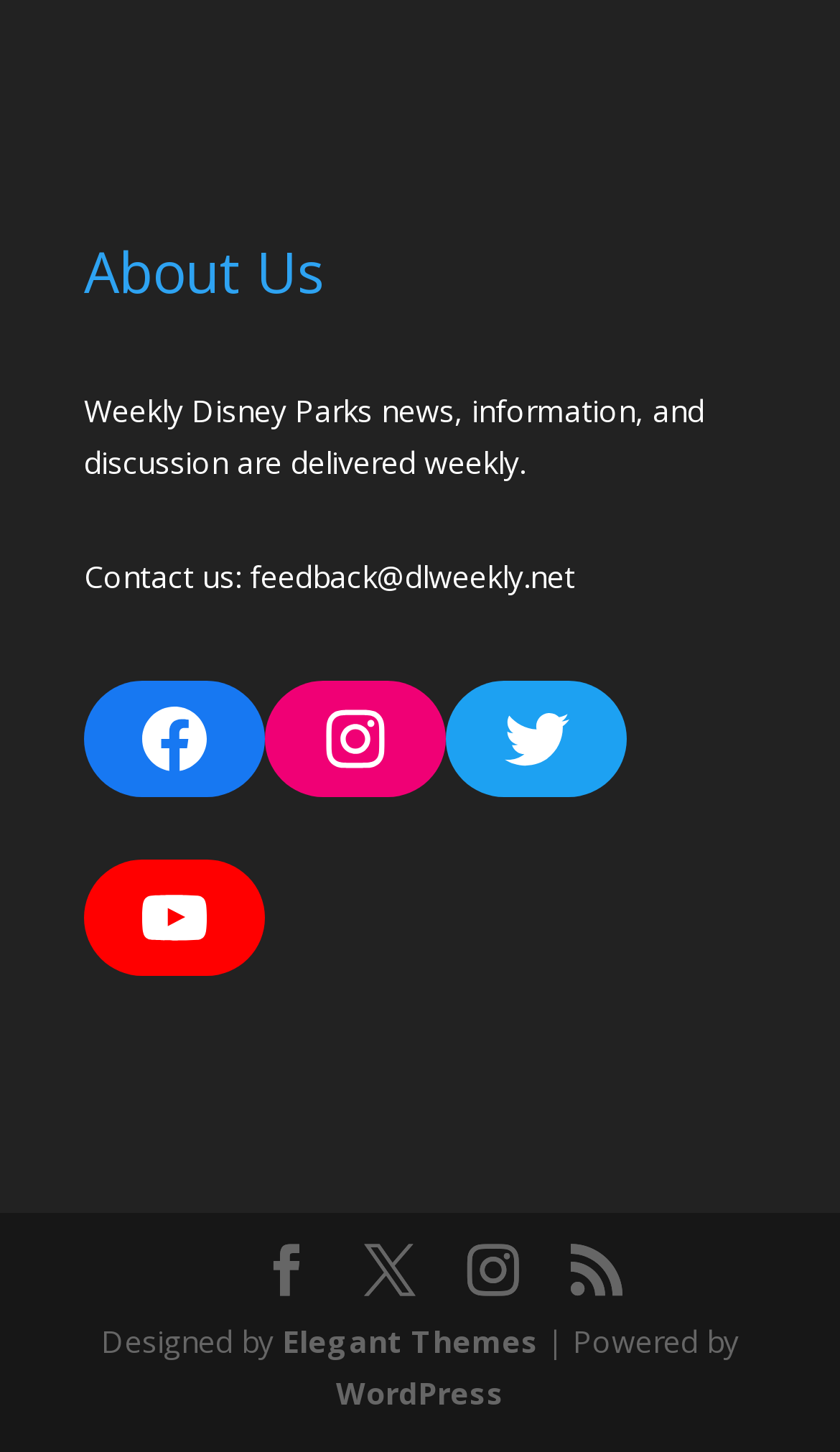Locate the bounding box coordinates of the element that should be clicked to fulfill the instruction: "Click on 'Definisi Kinerja Menurut Para Ahli: Panduan Lengkap'".

None